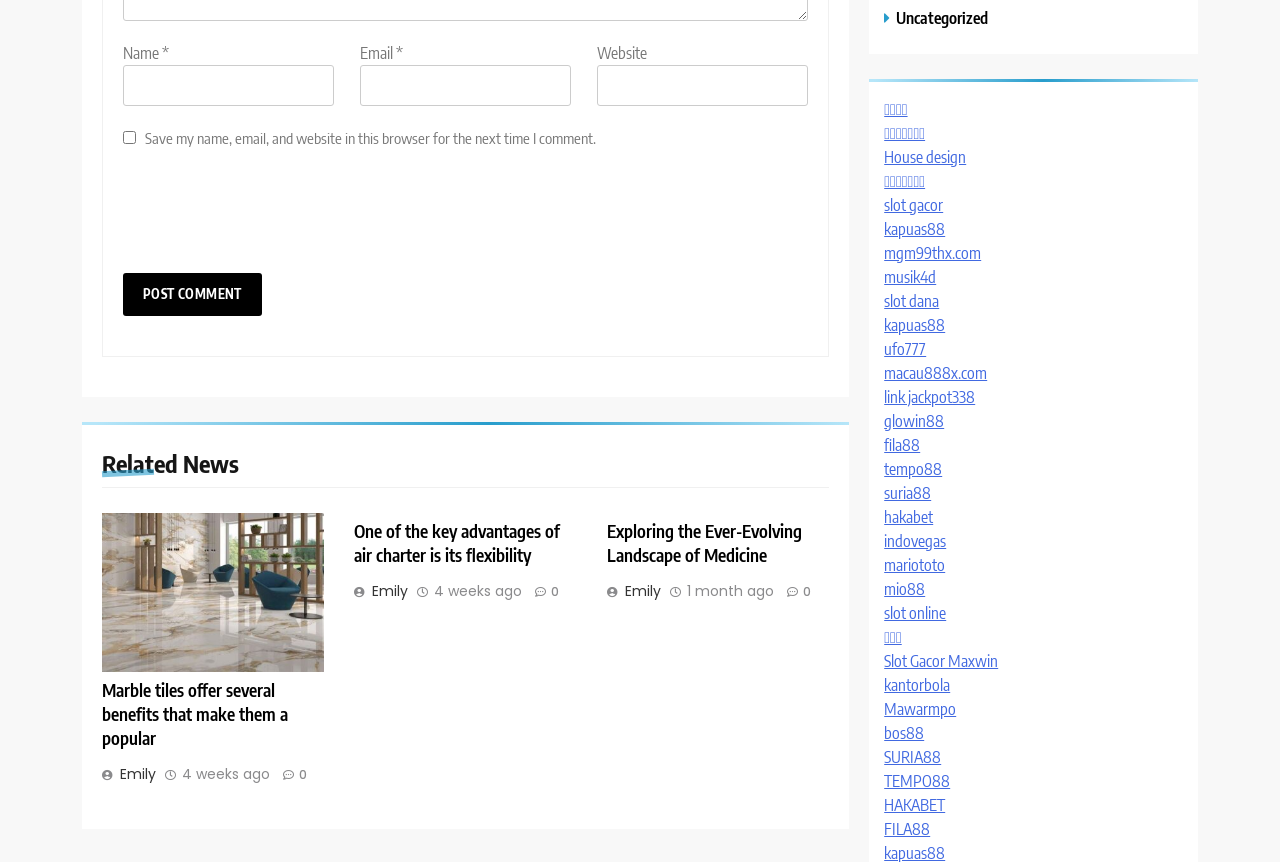How many links are there in the webpage?
Answer the question using a single word or phrase, according to the image.

24